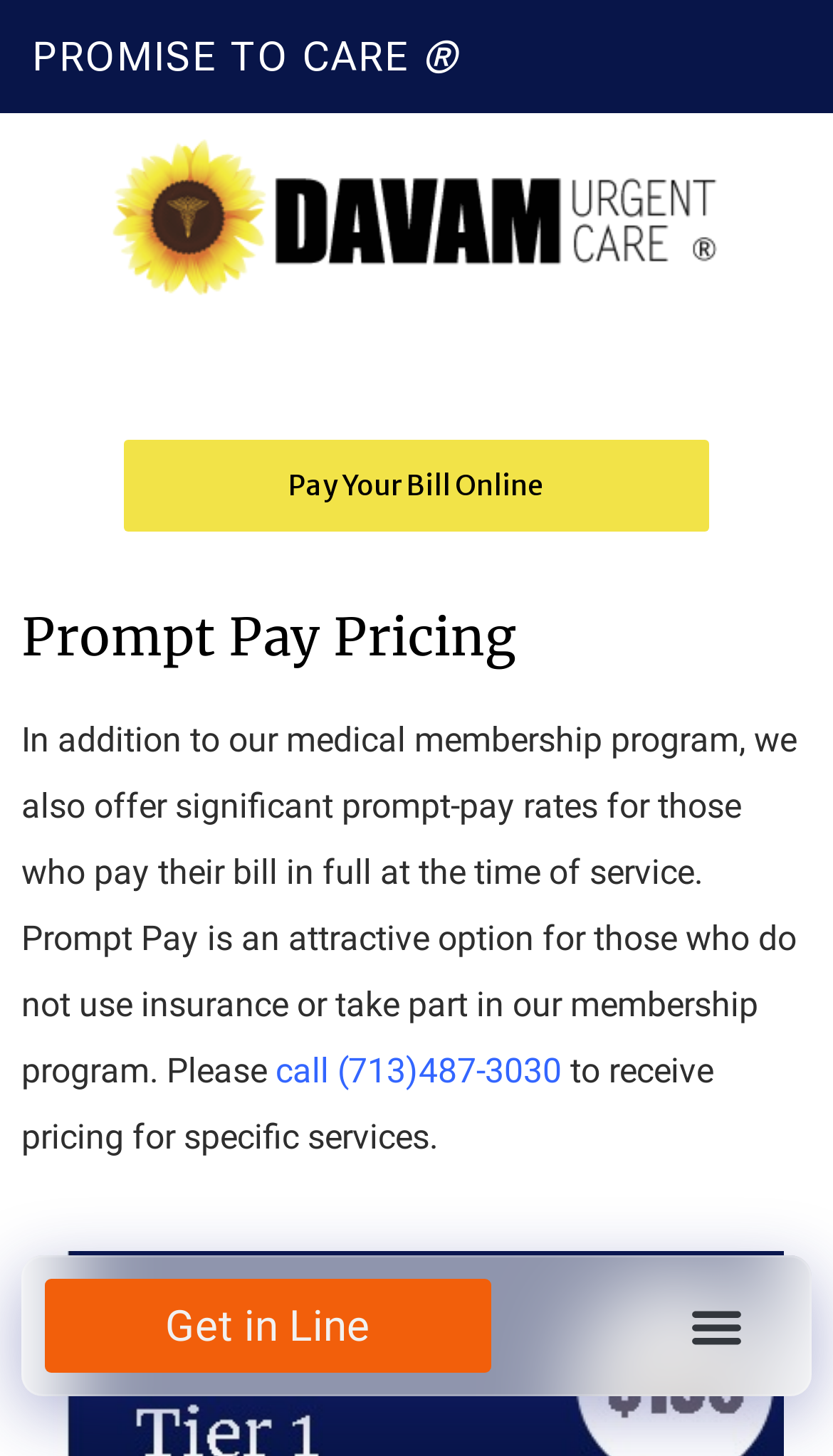Using the elements shown in the image, answer the question comprehensively: What is the purpose of the Prompt Pay option?

The webpage explains that the Prompt Pay option is an attractive option for those who do not use insurance or take part in the medical membership program. This implies that the purpose of the Prompt Pay option is to provide a payment solution for individuals who do not have insurance coverage.